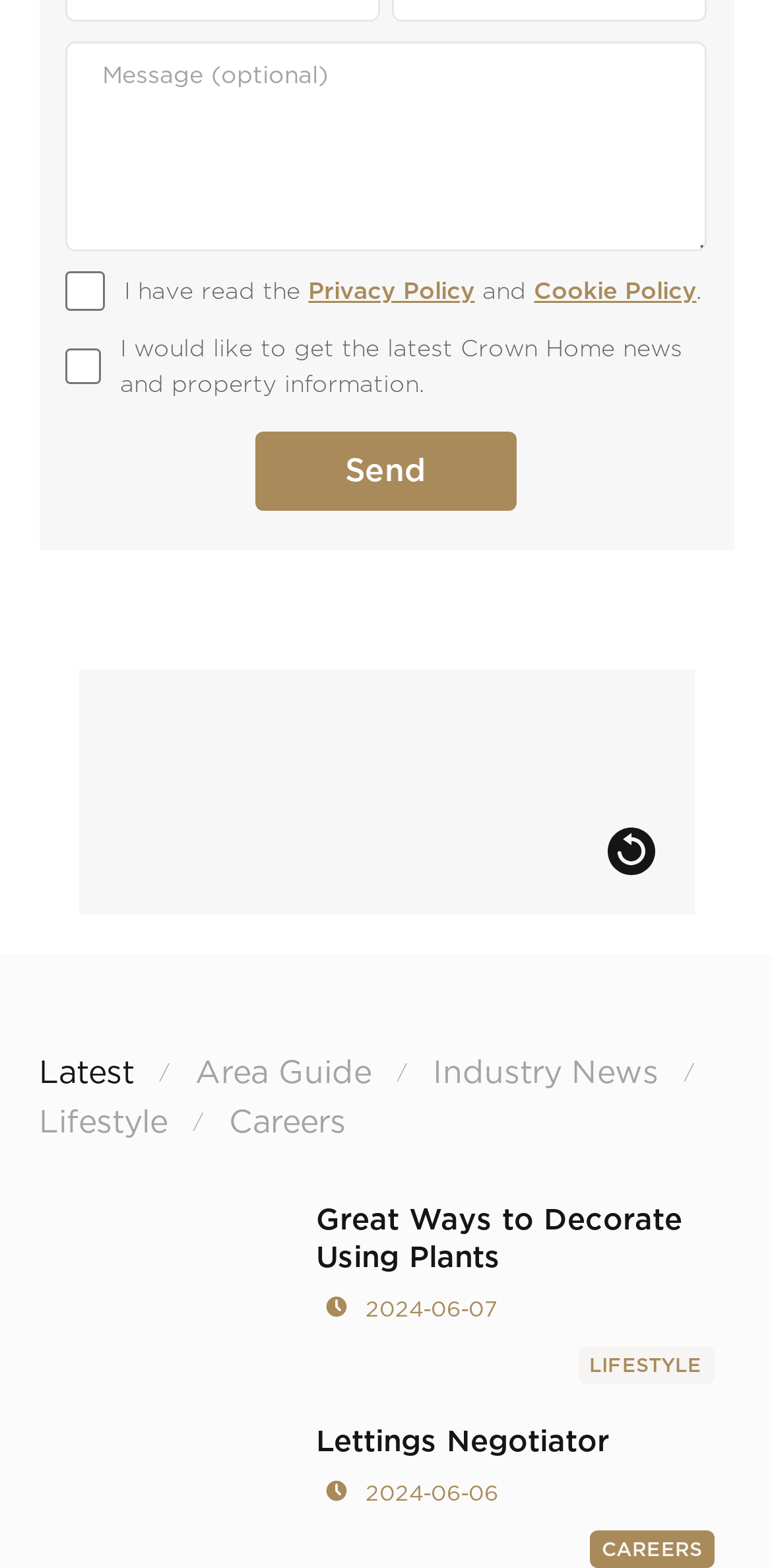Locate the bounding box coordinates of the clickable part needed for the task: "View the Area Guide".

[0.253, 0.672, 0.481, 0.697]